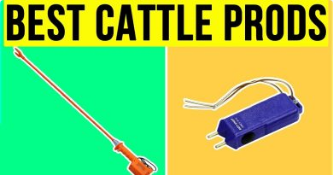Provide a rich and detailed narrative of the image.

This vibrant image titled "Best Cattle Prods" prominently features two types of cattle prods, showcasing their functionality and design. On the left, a traditional cattle prod with an orange handle and long shaft is contrasted against a green background, suggesting its practical use in herding cattle. To the right, a more modern, compact electronic cattle prod is displayed against a bright yellow background, highlighting its technological advancements. This dual display emphasizes the variety and effectiveness of tools available for cattle management, appealing to farmers and livestock handlers seeking reliable equipment for efficient herd management. The bold title at the top captures attention, setting the stage for an informative discussion on the best options in the market for cattle prods.